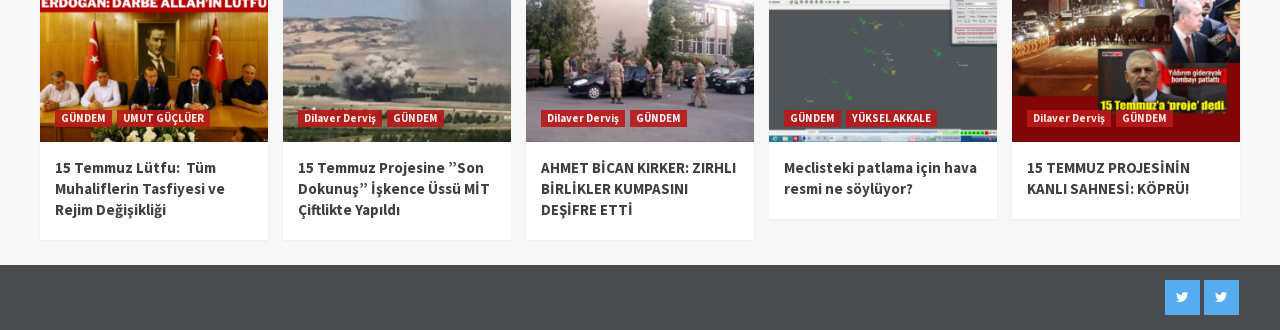What is the purpose of the links at the top of the webpage?
Please provide a single word or phrase as your answer based on the image.

Navigation